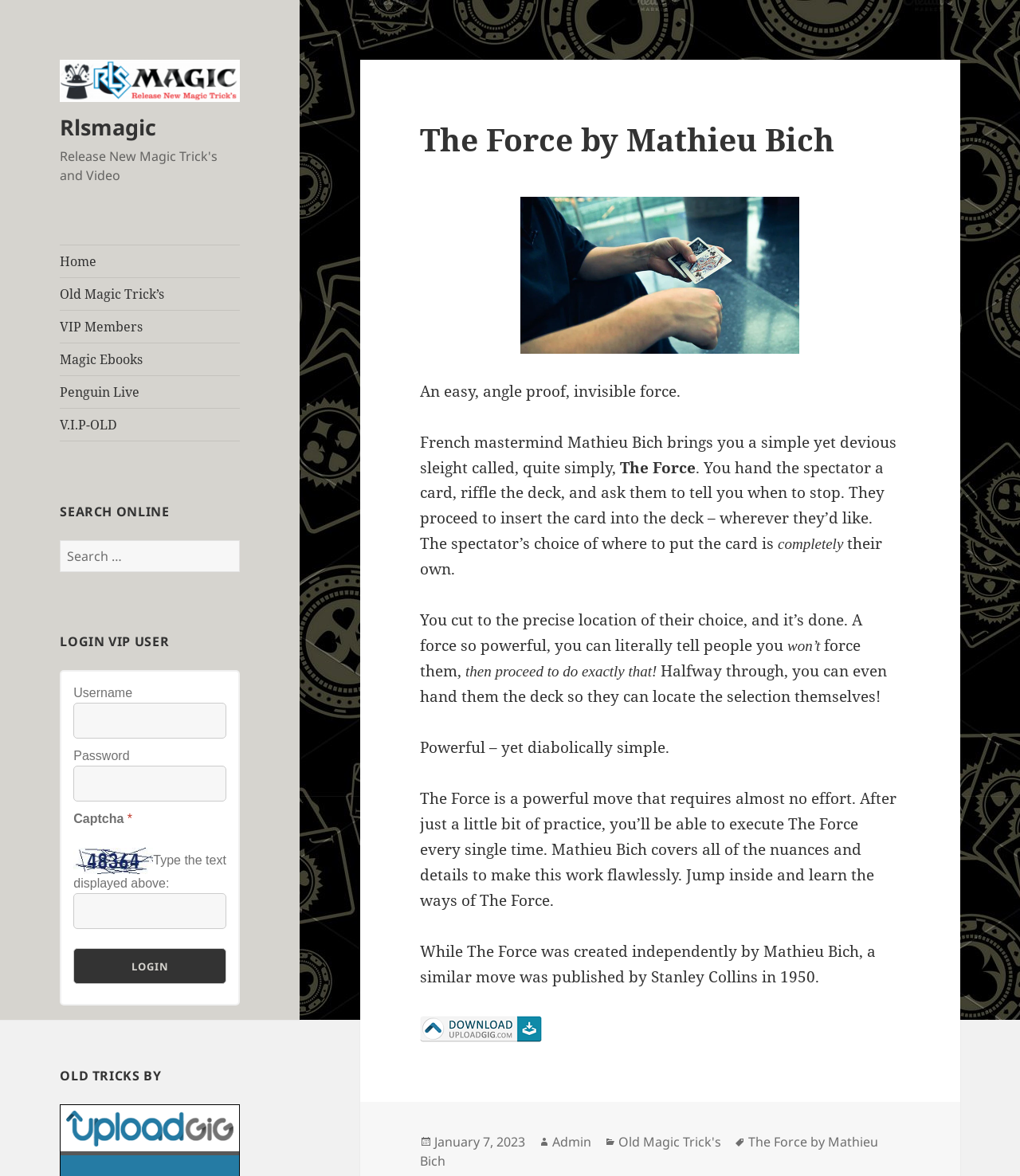Please study the image and answer the question comprehensively:
What is the login option for on this webpage?

I found a heading 'LOGIN VIP USER' which suggests that the login option on this webpage is for VIP users.